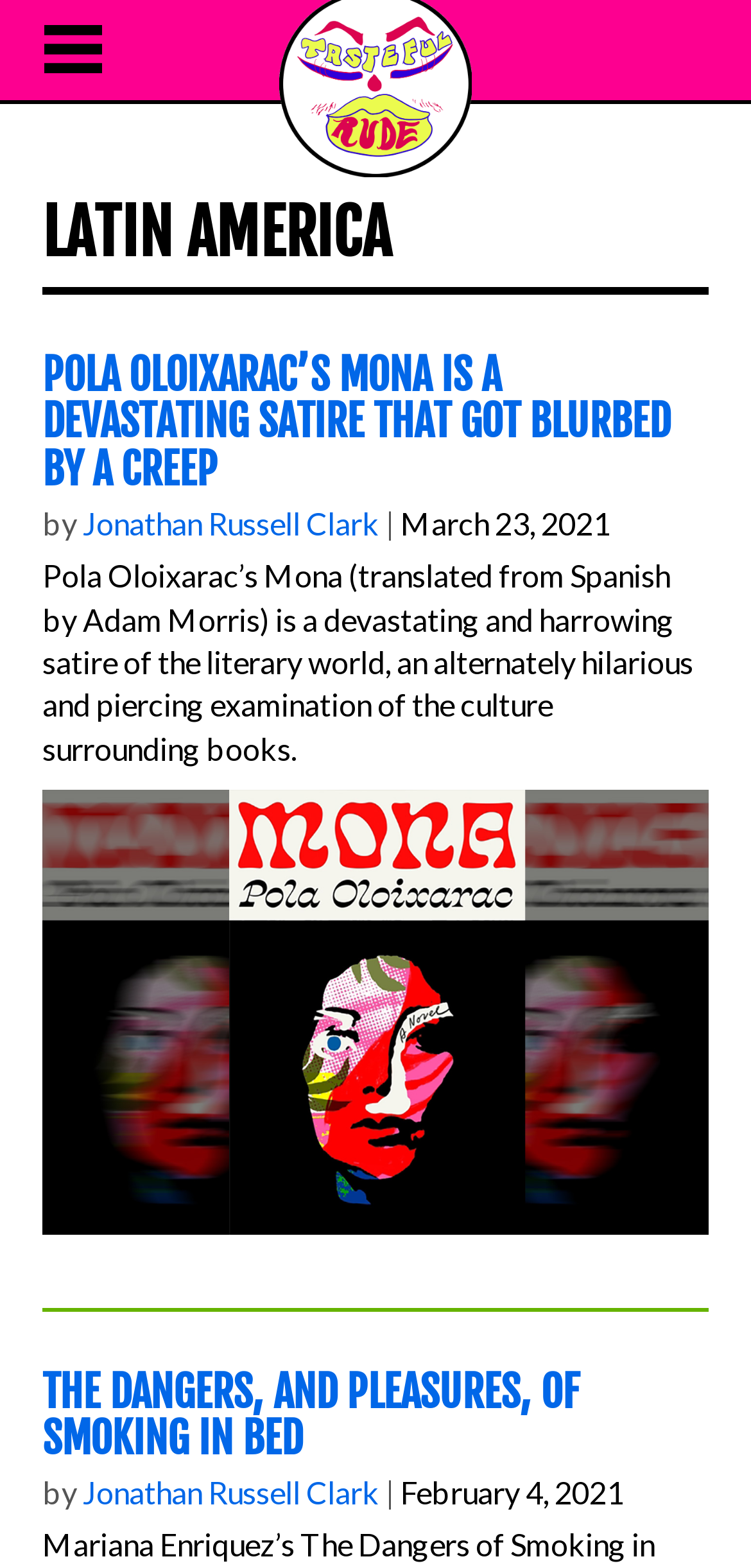How many articles are on this page?
Based on the image, answer the question in a detailed manner.

I counted the number of headings that seem to be article titles, which are 'POLA OLOIXARAC’S MONA IS A DEVASTATING SATIRE THAT GOT BLURBED BY A CREEP' and 'THE DANGERS, AND PLEASURES, OF SMOKING IN BED'. There are two of them.